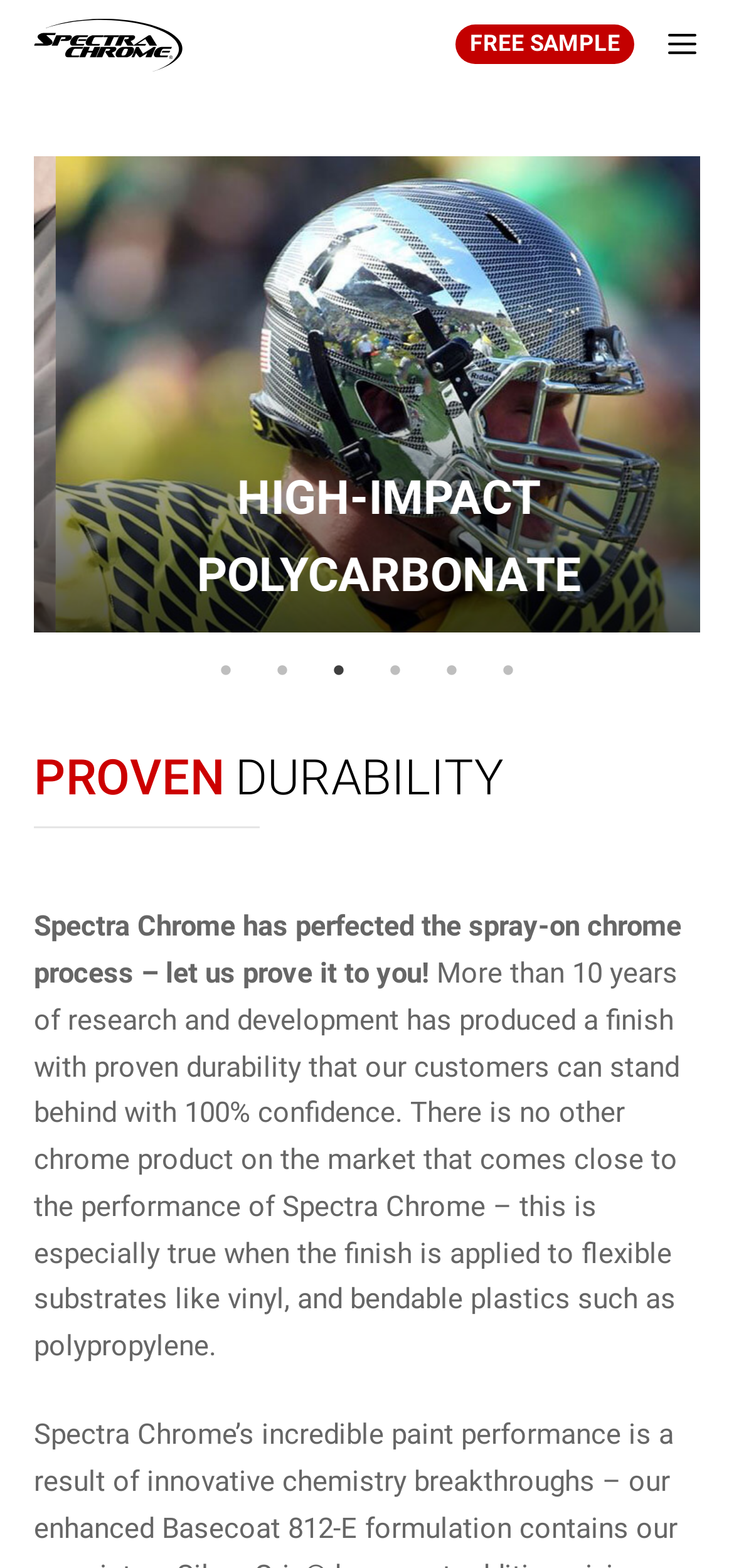Please determine the bounding box of the UI element that matches this description: 5. The coordinates should be given as (top-left x, top-left y, bottom-right x, bottom-right y), with all values between 0 and 1.

[0.59, 0.415, 0.641, 0.439]